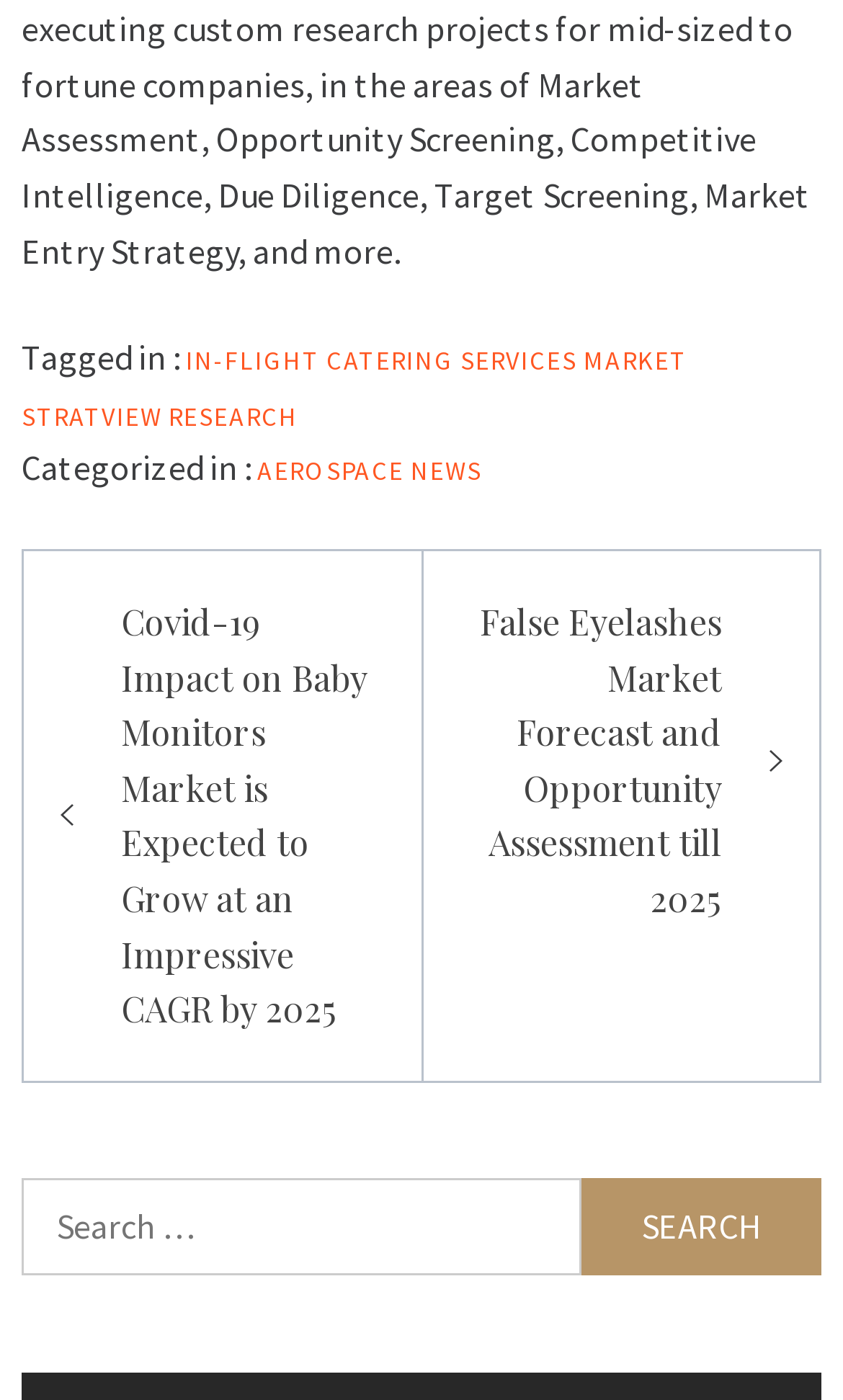Determine the bounding box coordinates of the clickable region to follow the instruction: "Browse posts categorized in AEROSPACE".

[0.305, 0.325, 0.479, 0.348]